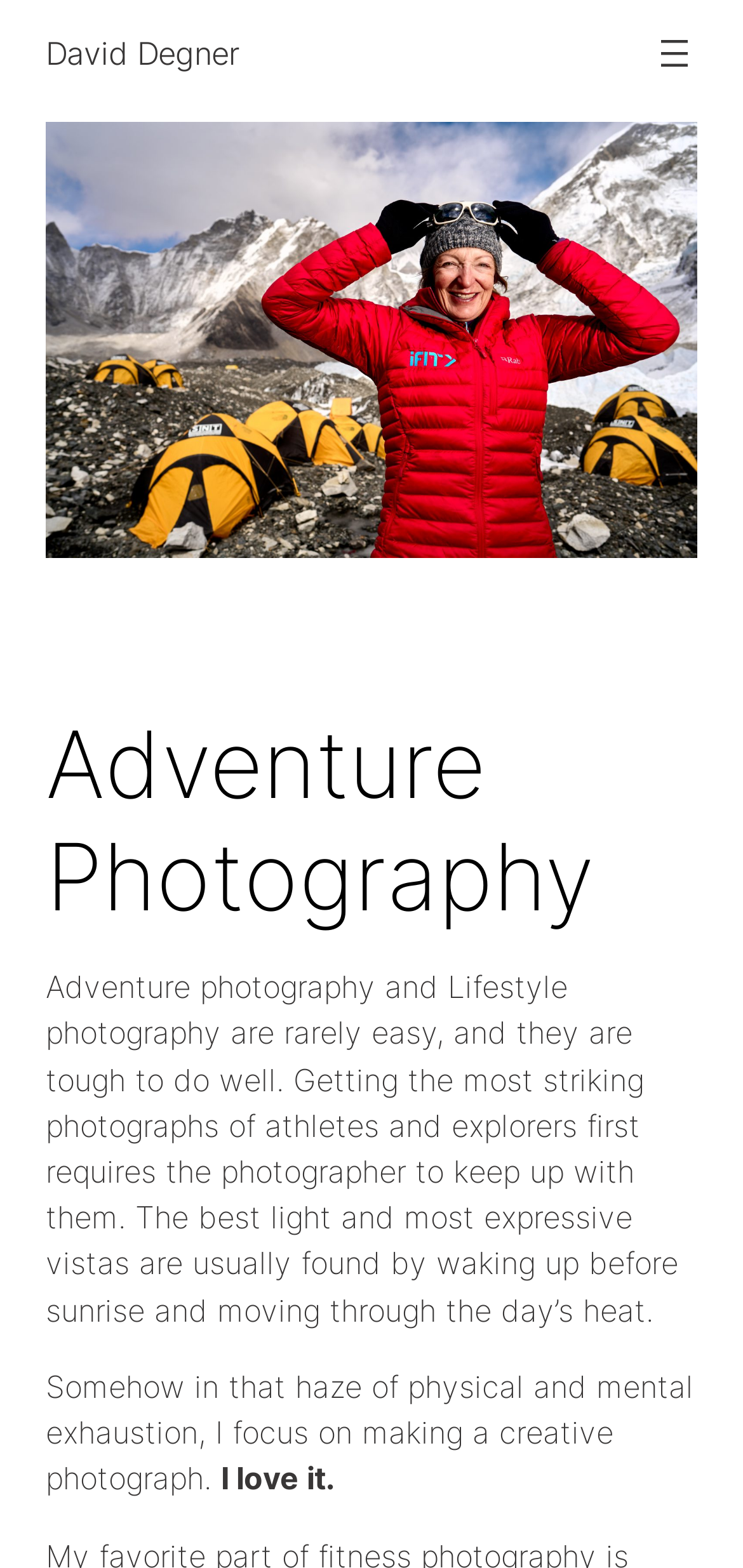Using a single word or phrase, answer the following question: 
What is the photographer's name?

David Degner